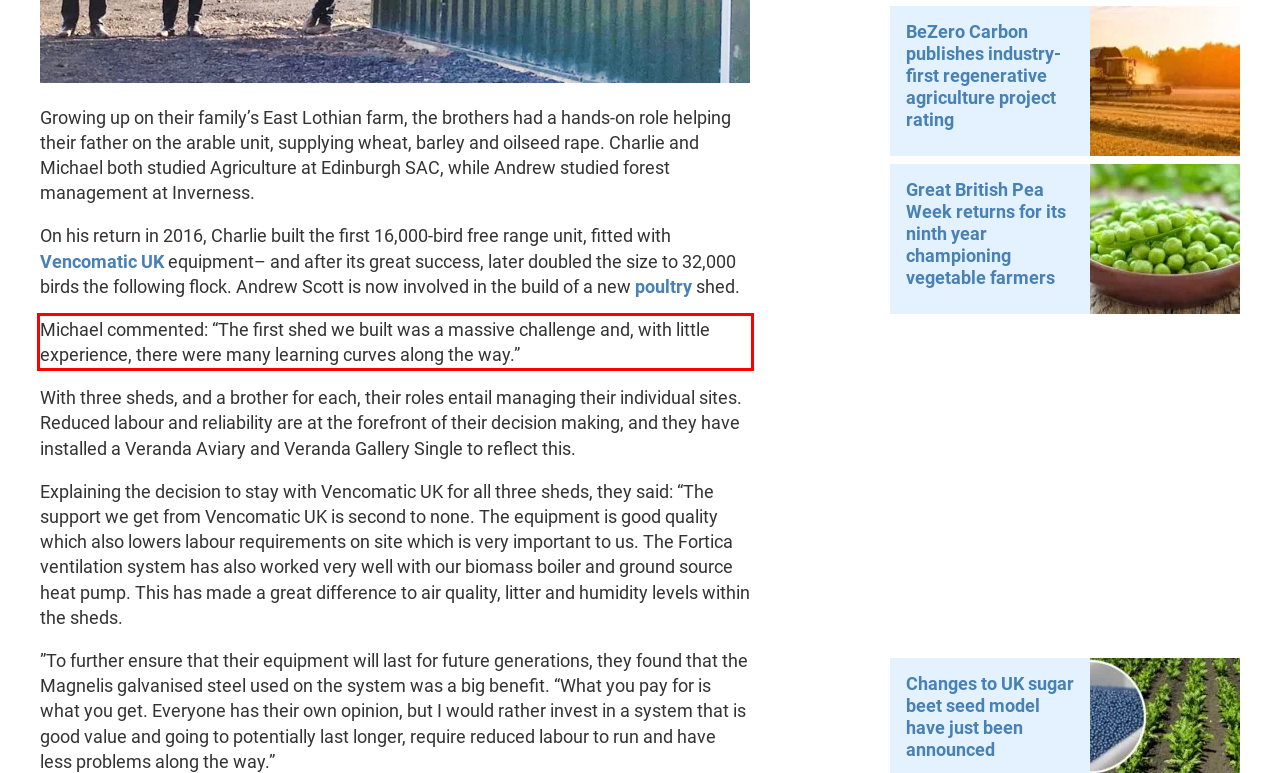Please recognize and transcribe the text located inside the red bounding box in the webpage image.

Michael commented: “The first shed we built was a massive challenge and, with little experience, there were many learning curves along the way.”